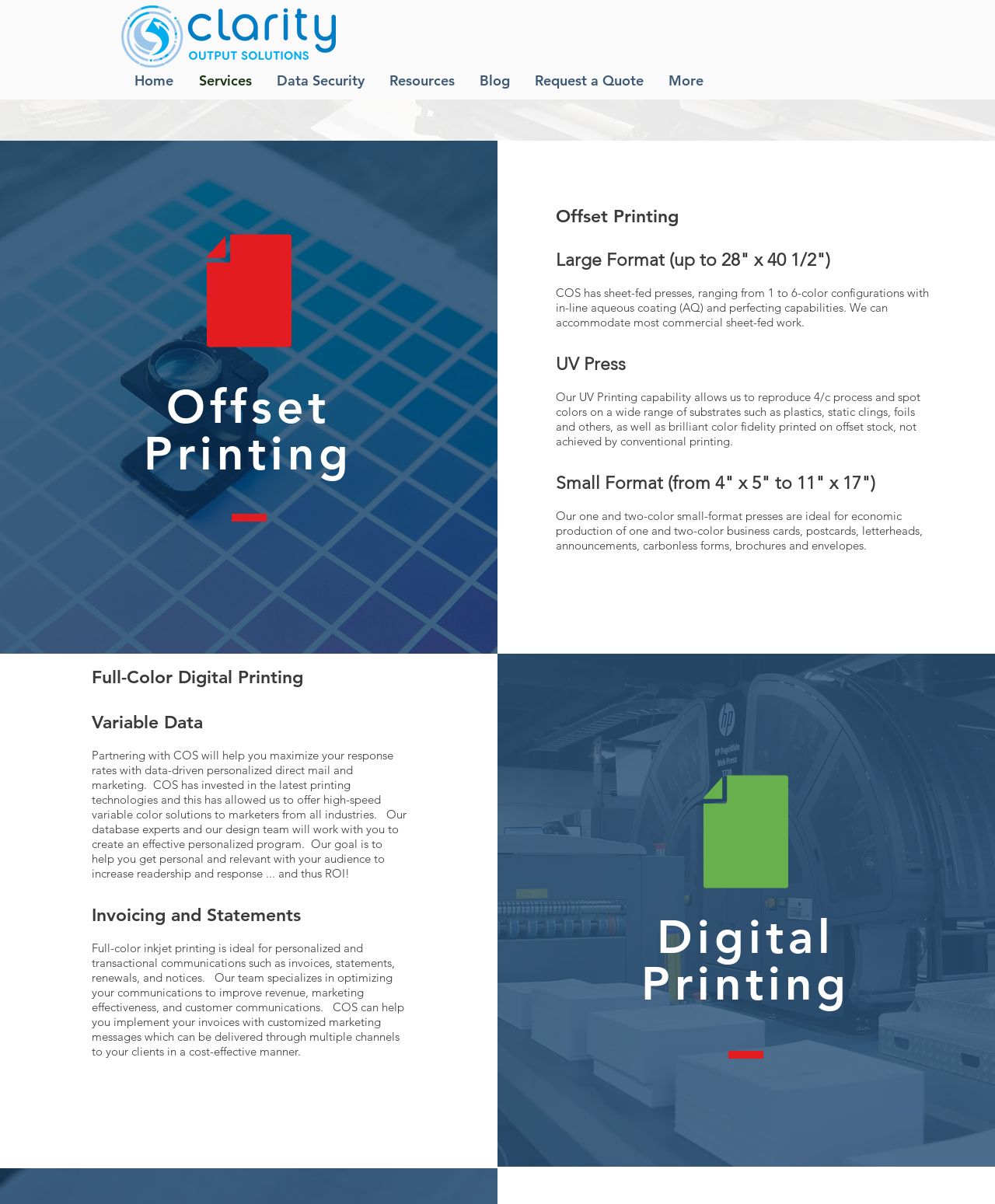For the element described, predict the bounding box coordinates as (top-left x, top-left y, bottom-right x, bottom-right y). All values should be between 0 and 1. Element description: Request a Quote

[0.525, 0.055, 0.659, 0.079]